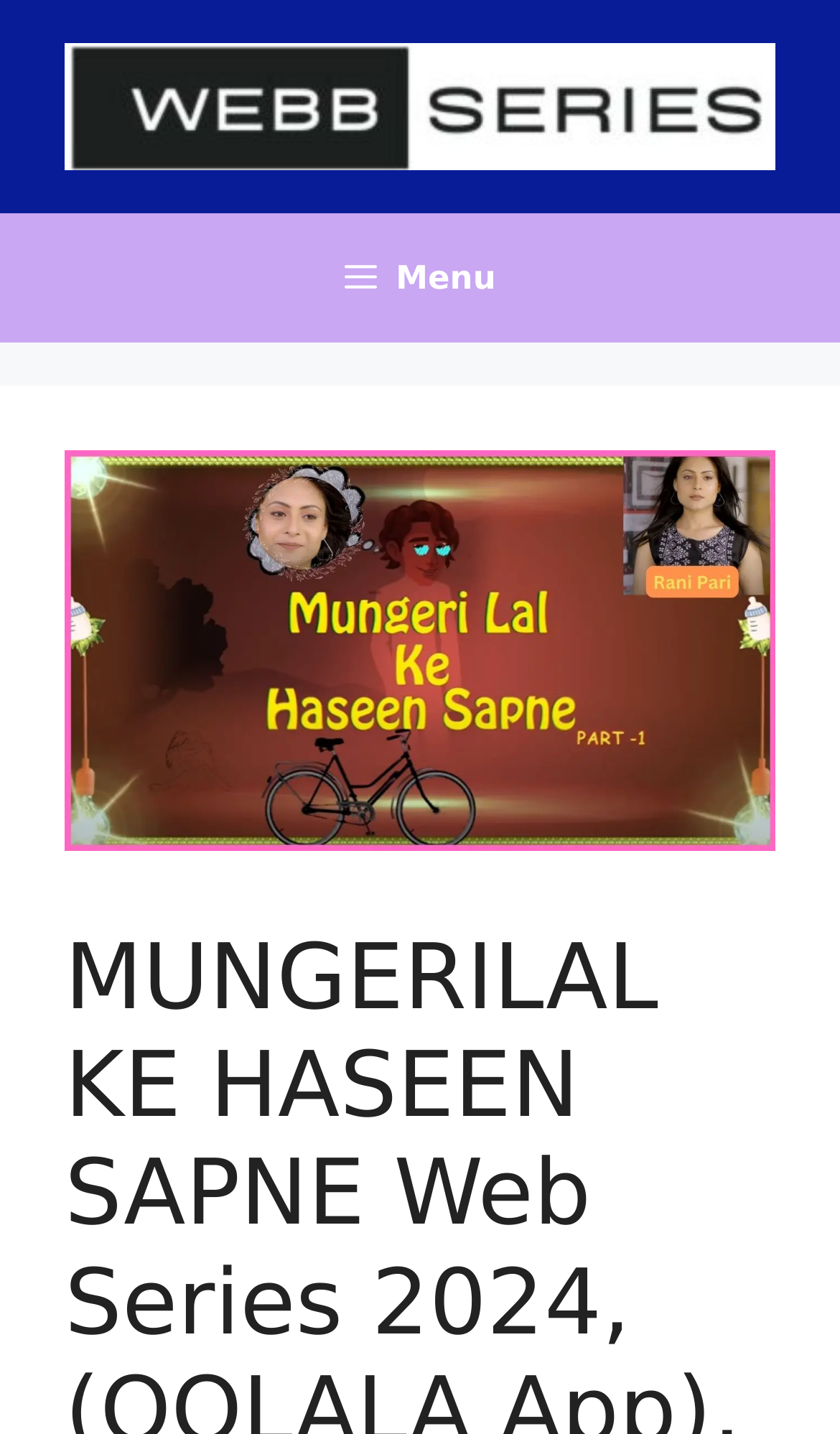Extract the bounding box coordinates for the described element: "alt="Webb Series"". The coordinates should be represented as four float numbers between 0 and 1: [left, top, right, bottom].

[0.077, 0.059, 0.923, 0.089]